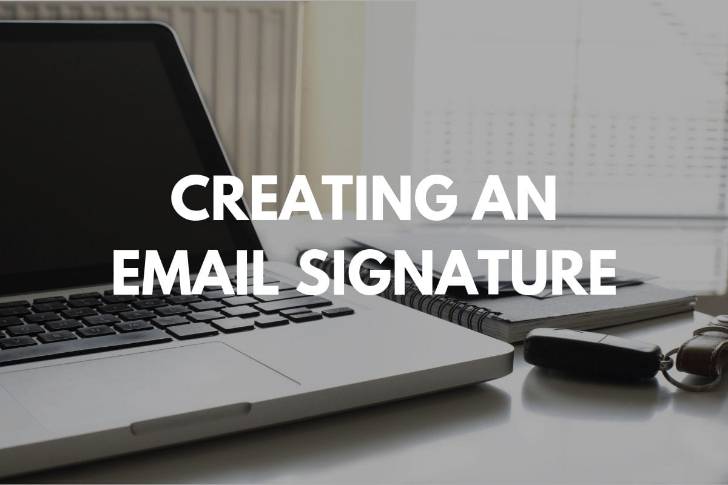What is the phrase displayed in bold text?
Provide a thorough and detailed answer to the question.

The bold text overlay on the image prominently displays the phrase 'CREATING AN EMAIL SIGNATURE', which indicates the focus of the content or guidelines being presented, likely related to professional communication and branding.